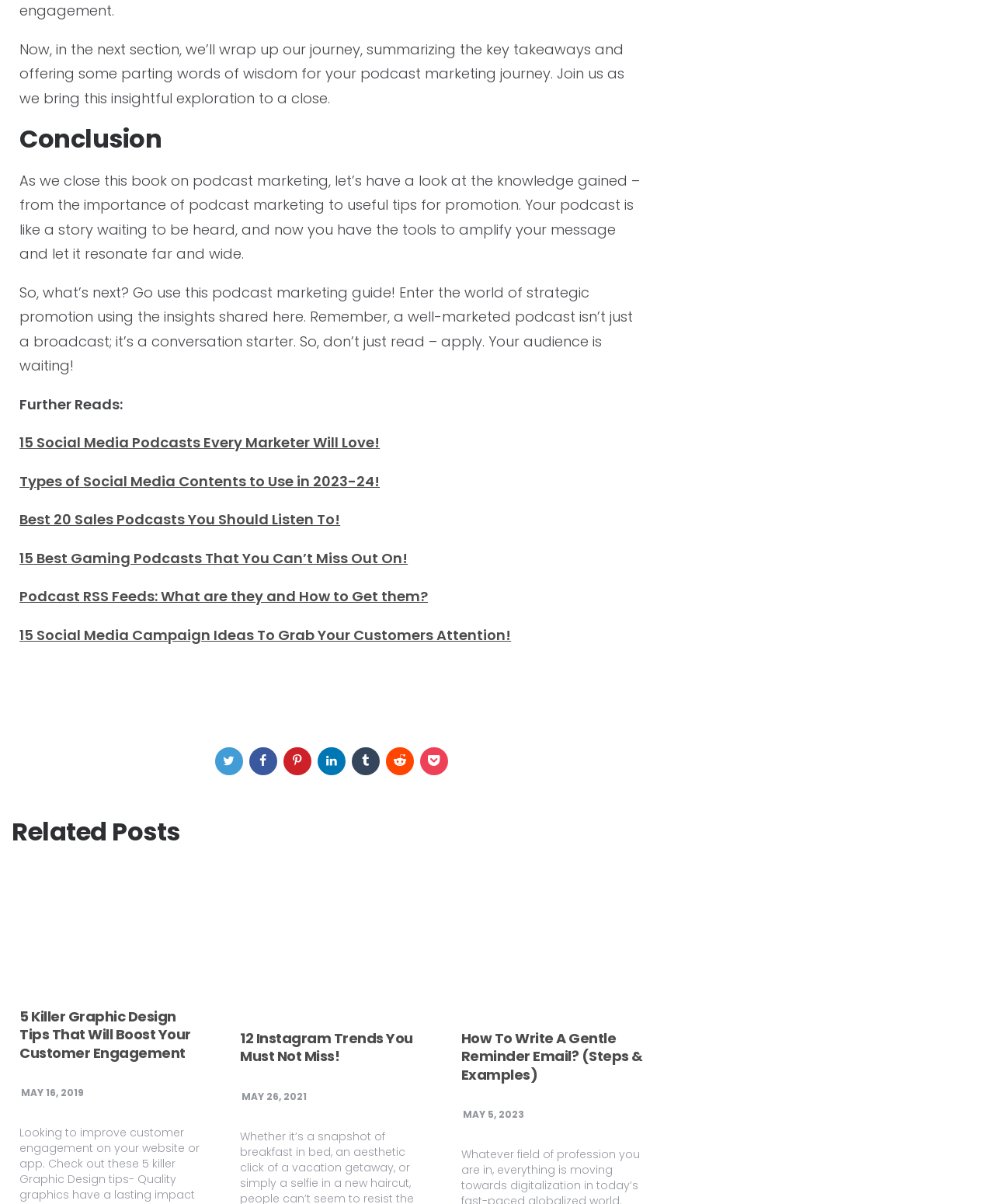Please identify the bounding box coordinates of the clickable region that I should interact with to perform the following instruction: "Click on '15 Social Media Podcasts Every Marketer Will Love!' link". The coordinates should be expressed as four float numbers between 0 and 1, i.e., [left, top, right, bottom].

[0.02, 0.359, 0.382, 0.376]